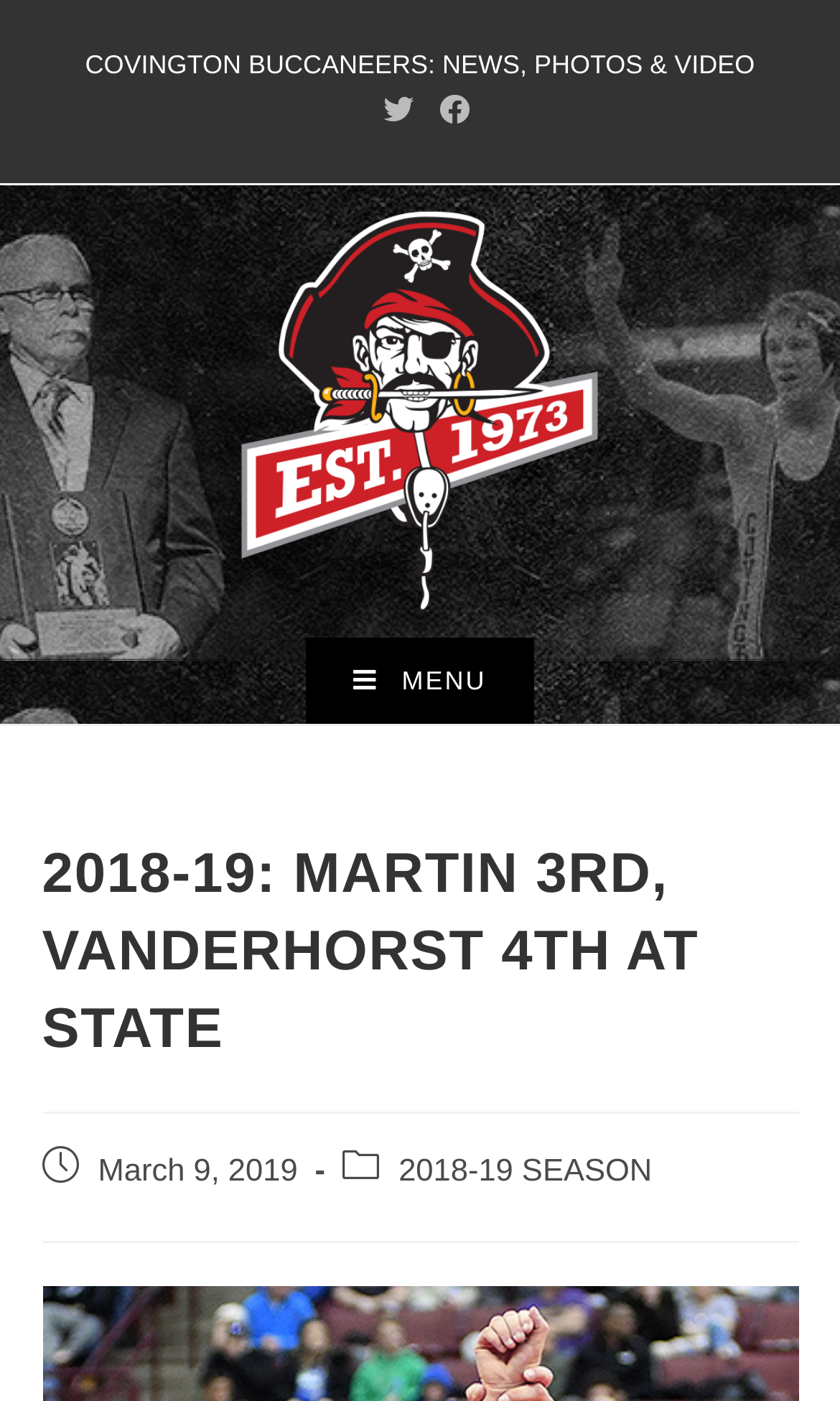Please find the bounding box coordinates (top-left x, top-left y, bottom-right x, bottom-right y) in the screenshot for the UI element described as follows: Menu Close

[0.365, 0.455, 0.635, 0.516]